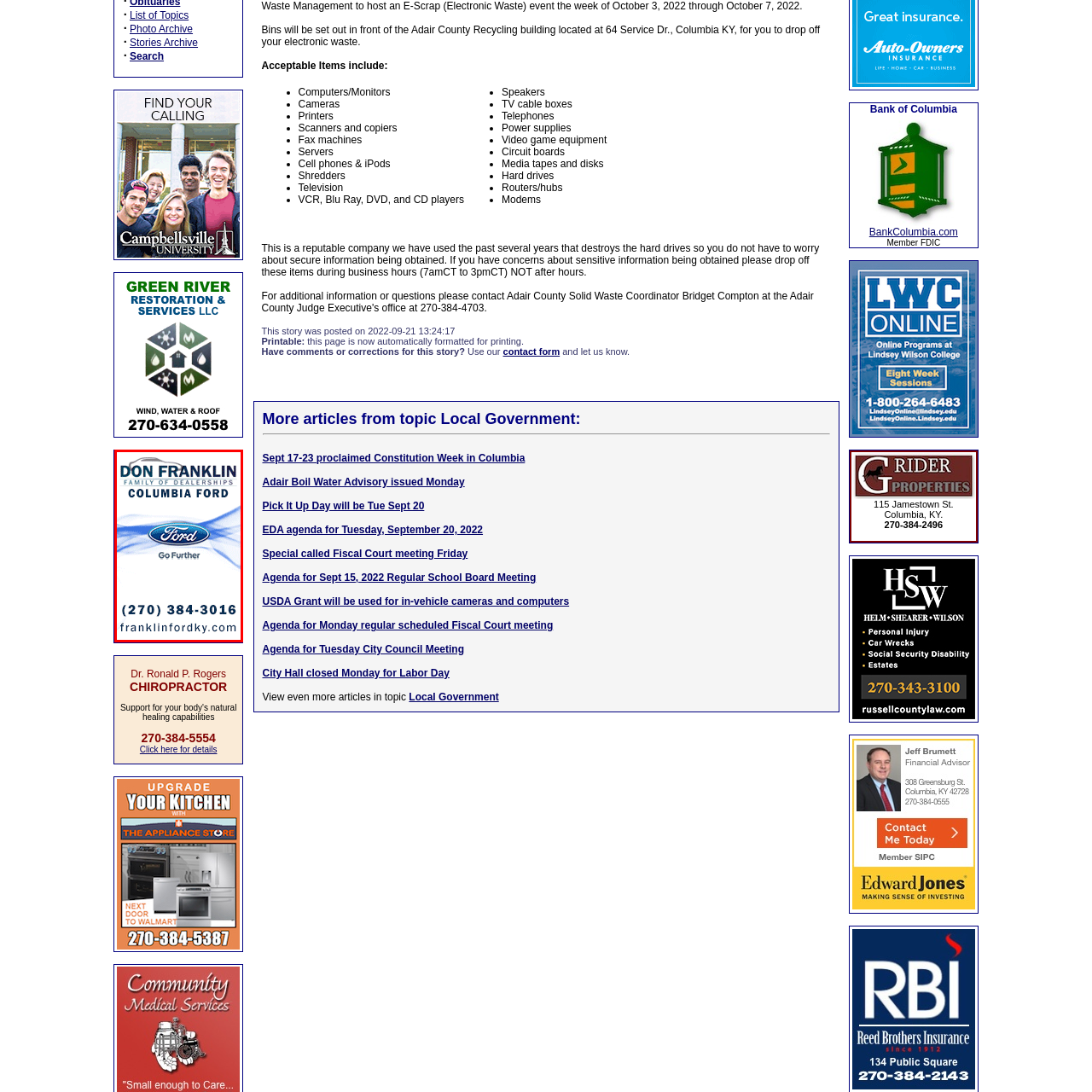Please analyze the image enclosed within the red bounding box and provide a comprehensive answer to the following question based on the image: What is the website address of the dealership?

The caption states that the website address is provided, and it is explicitly mentioned as franklinfordky.com, which is the website address of the dealership.